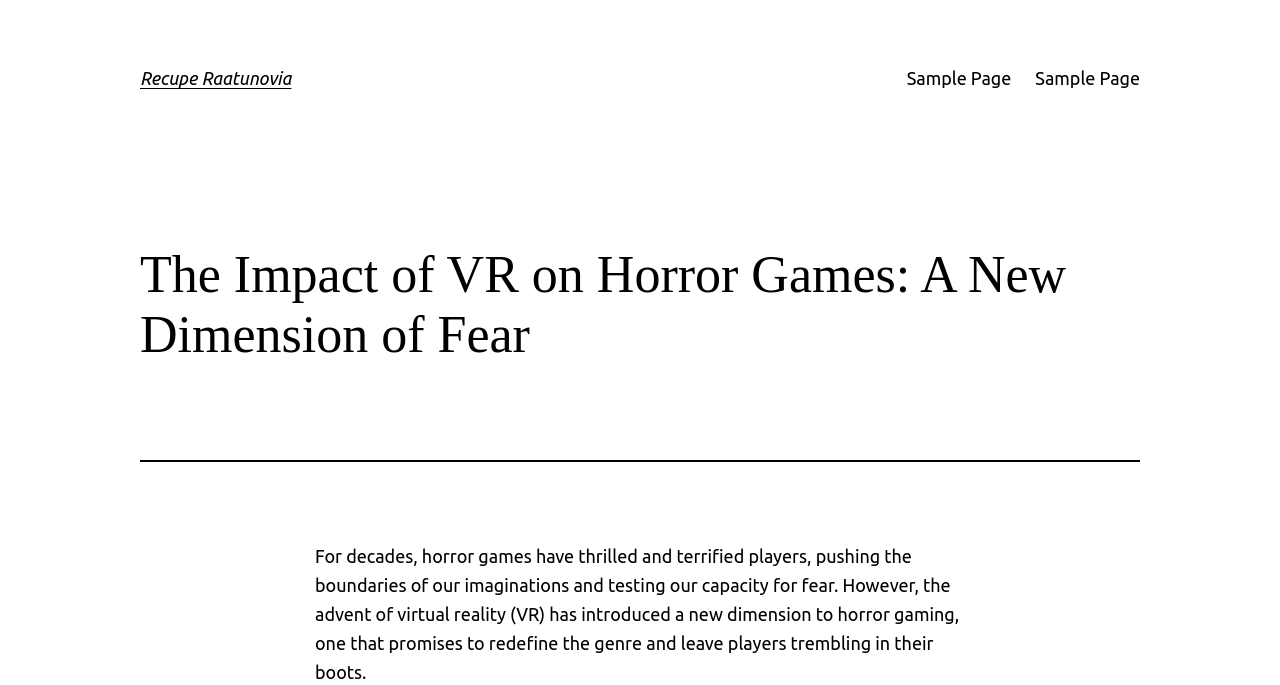Respond to the following query with just one word or a short phrase: 
What is the tone of the article?

Informative